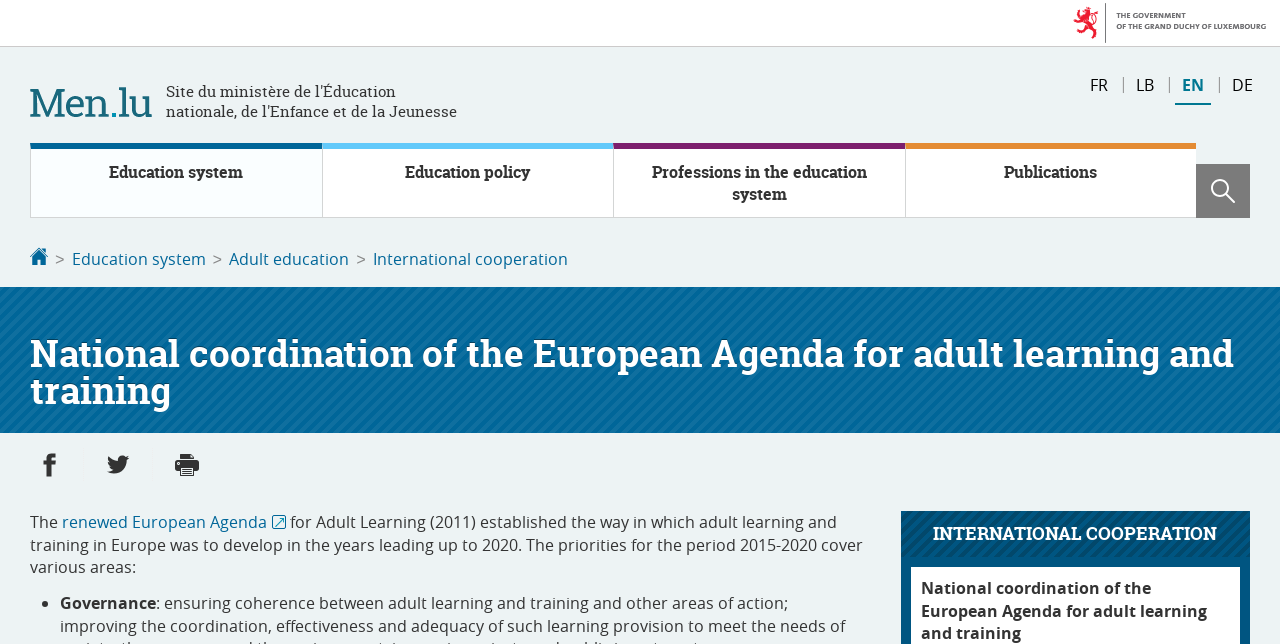Find the bounding box coordinates for the area that should be clicked to accomplish the instruction: "Search".

[0.934, 0.255, 0.977, 0.339]